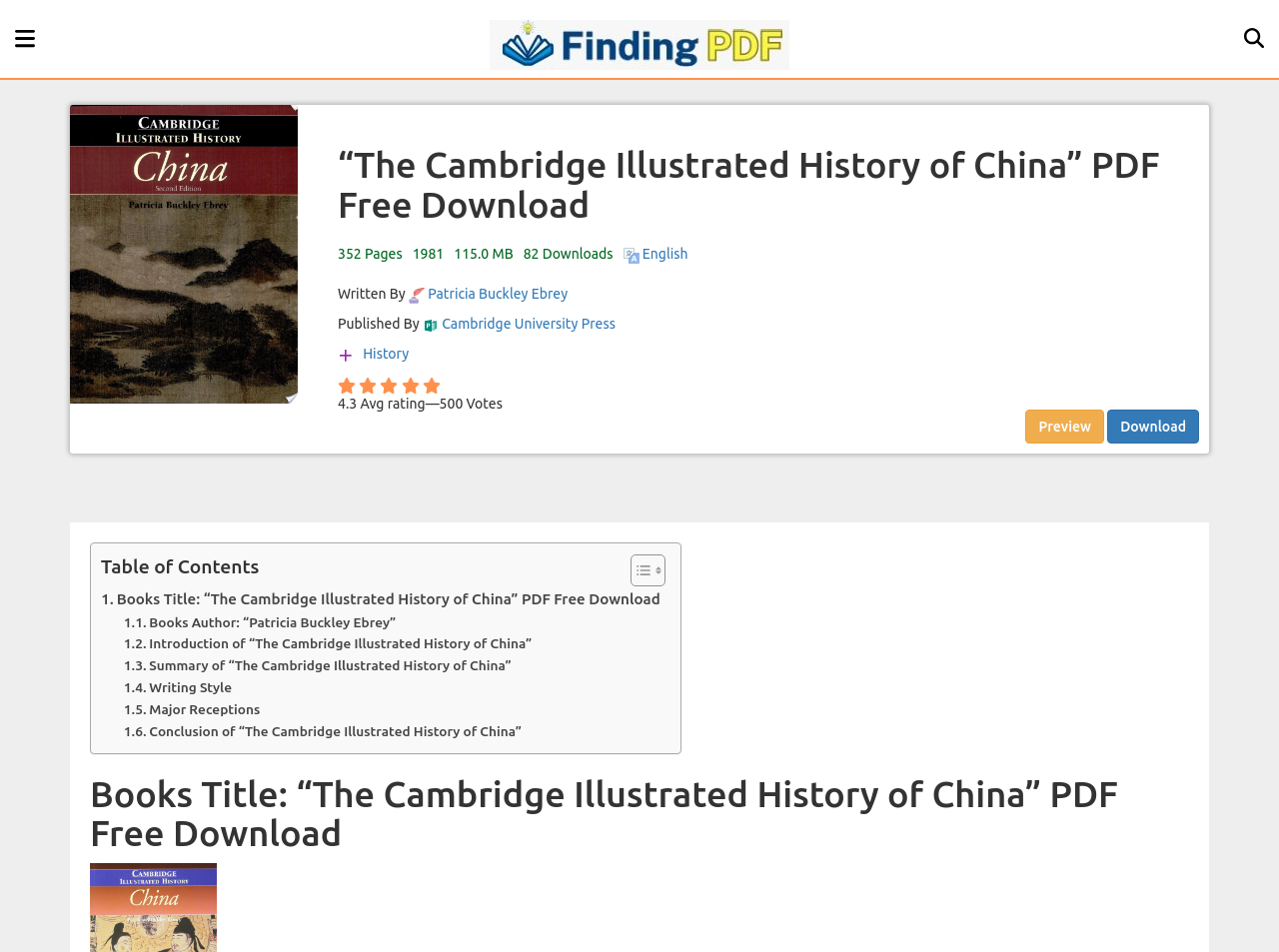Who is the author of the book?
From the details in the image, provide a complete and detailed answer to the question.

I found the author's name by looking at the link element with the text 'Patricia Buckley Ebrey' which is located below the 'Written By' label on the webpage.